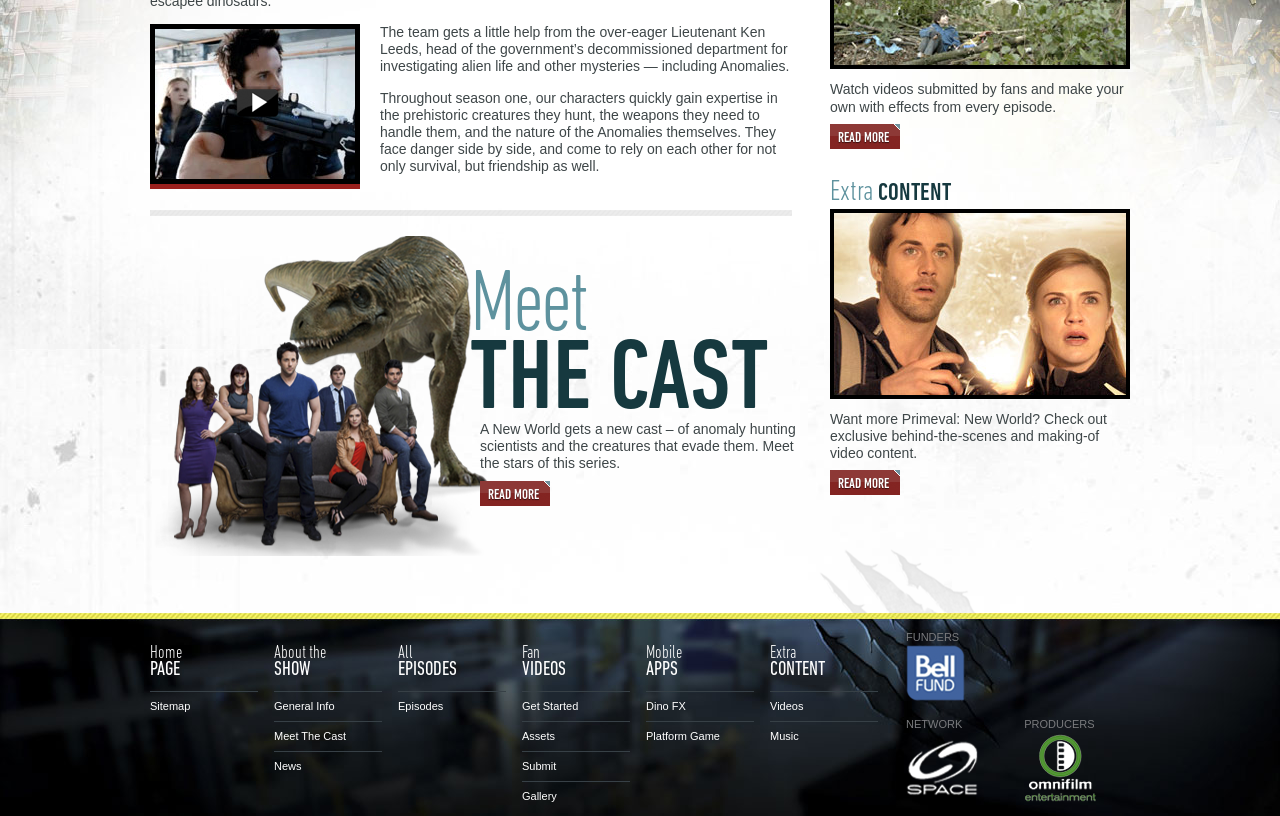Given the description of a UI element: "General Info", identify the bounding box coordinates of the matching element in the webpage screenshot.

[0.214, 0.857, 0.261, 0.872]